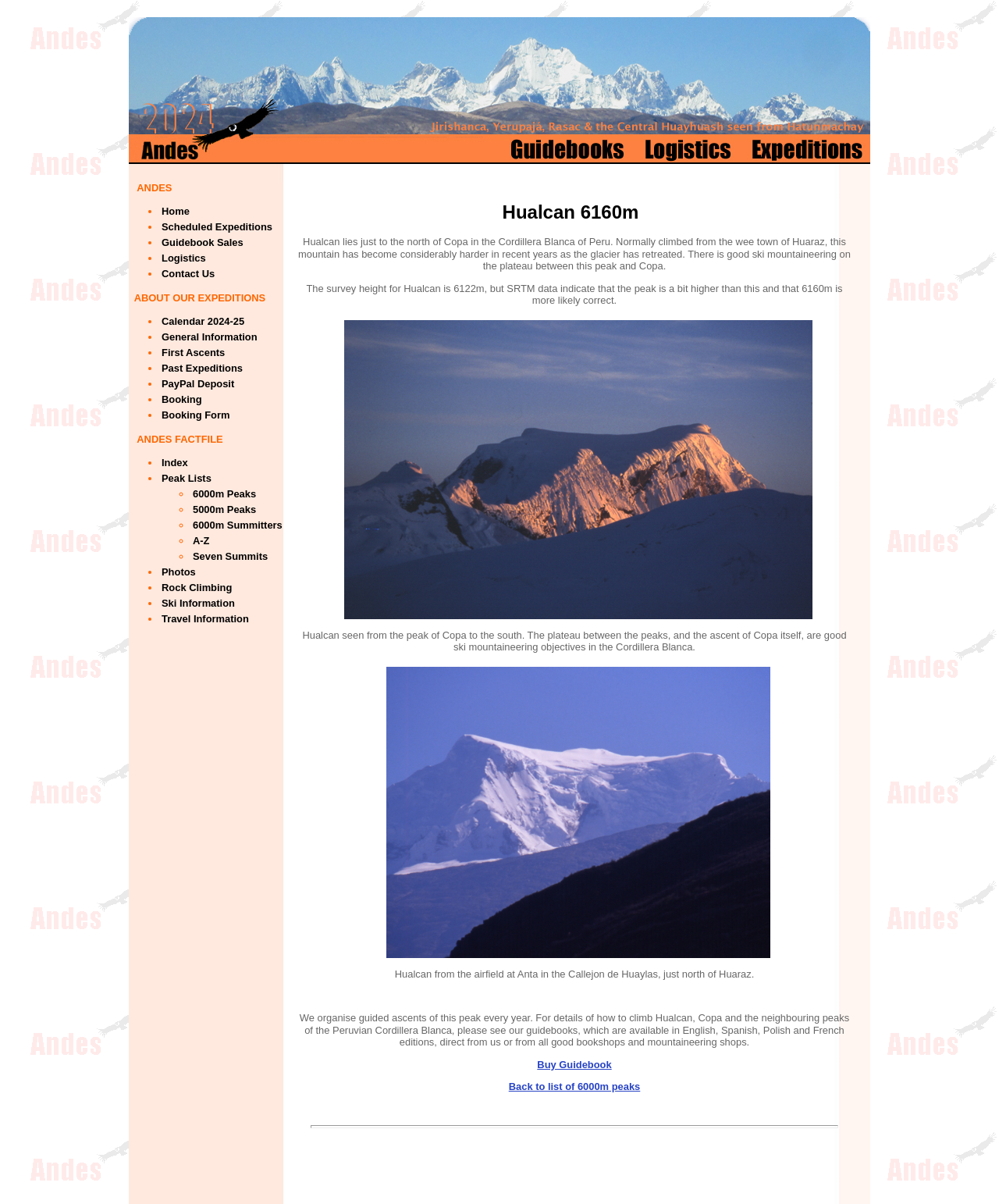What is the height of Hualcan? Look at the image and give a one-word or short phrase answer.

6160m